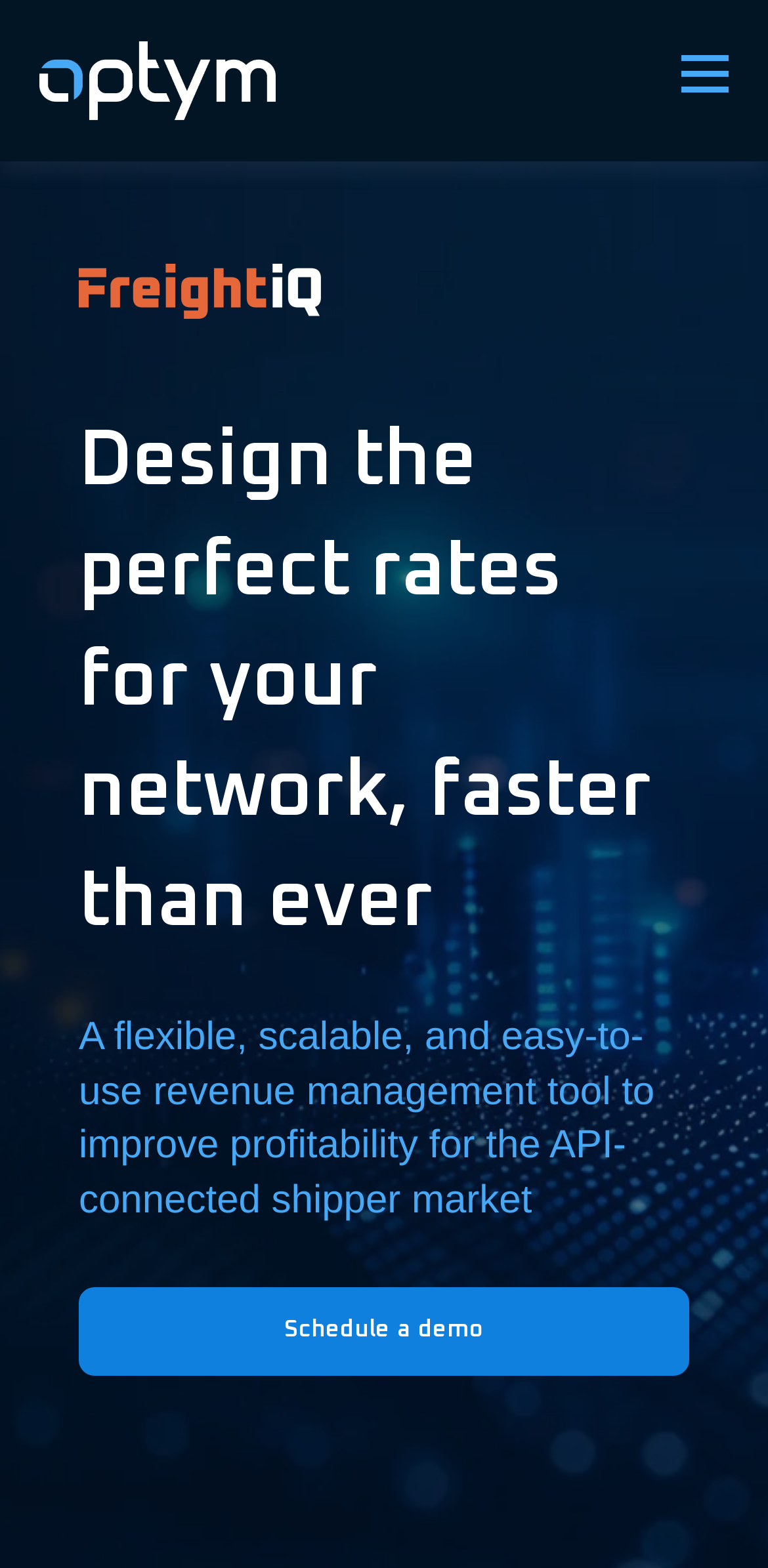What is the purpose of FreightIQ?
Please respond to the question with a detailed and informative answer.

The purpose of FreightIQ is to serve as a revenue management tool, which can be inferred from the static text element that describes it as 'A flexible, scalable, and easy-to-use revenue management tool to improve profitability for the API-connected shipper market'.